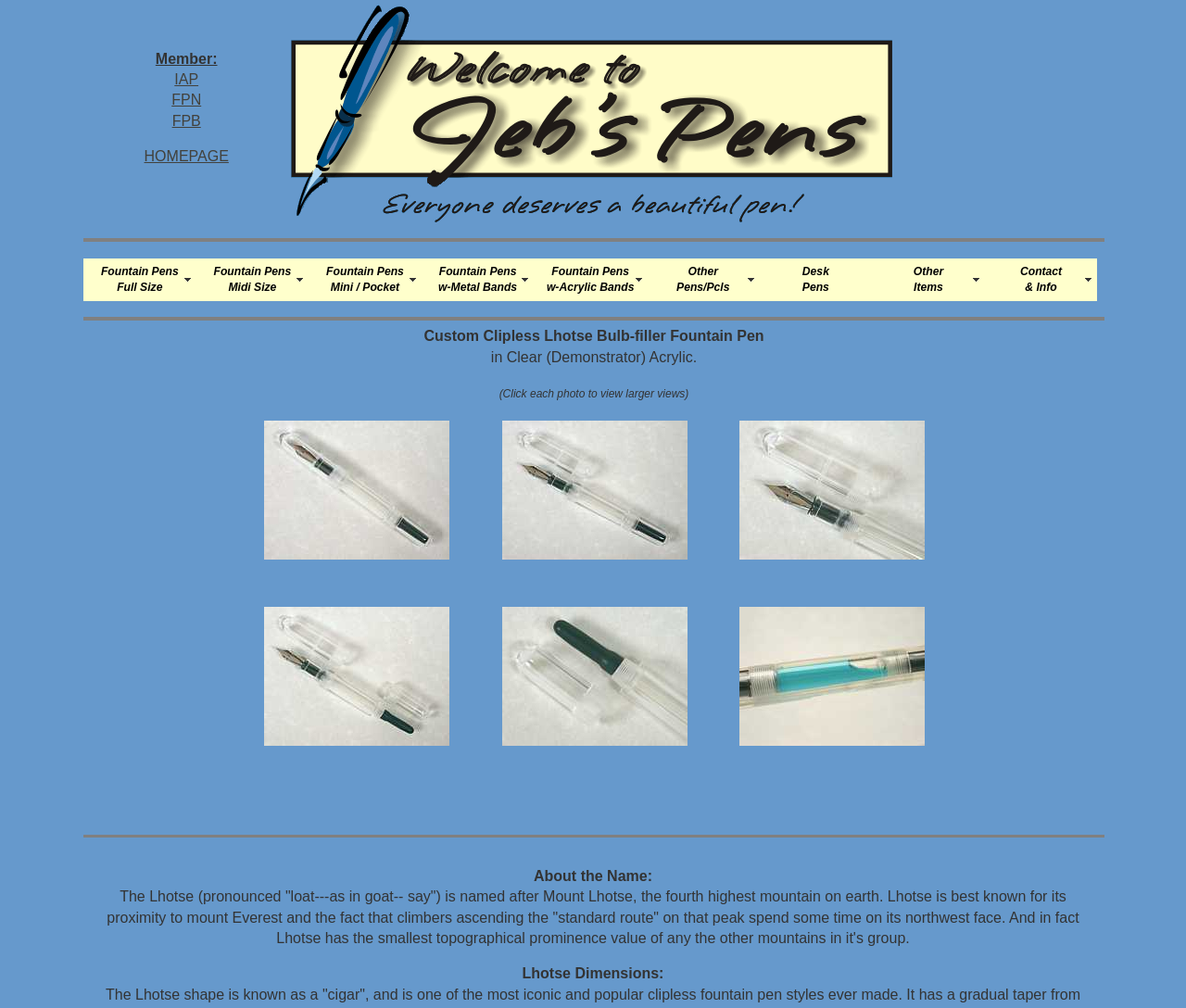Provide the bounding box coordinates of the HTML element described by the text: "alt="Lhotse_clear-bulb_bulb--close-up"". The coordinates should be in the format [left, top, right, bottom] with values between 0 and 1.

[0.424, 0.727, 0.58, 0.743]